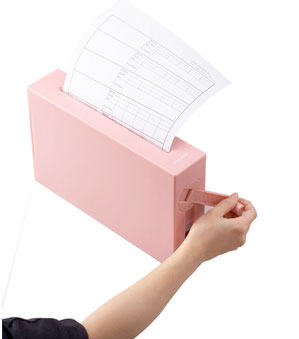Detail every aspect of the image in your caption.

The image features a hand-cranked paper shredder, presented in a stylish pastel pink hue. The device is shown actively shredding a sheet of paper, with the top of the paper visible as it feeds into the machine. A hand is seen gripping the lever used to operate the shredder, highlighting its manual functionality. This charmingly minimal design adds a touch of elegance to what is typically a mundane office tool, transforming the act of shredding paper into a delightful experience. The design not only ensures functionality but also brings a sense of joy to an everyday task. This product fits seamlessly within a creative workspace, appealing especially to those with an appreciation for unique design.